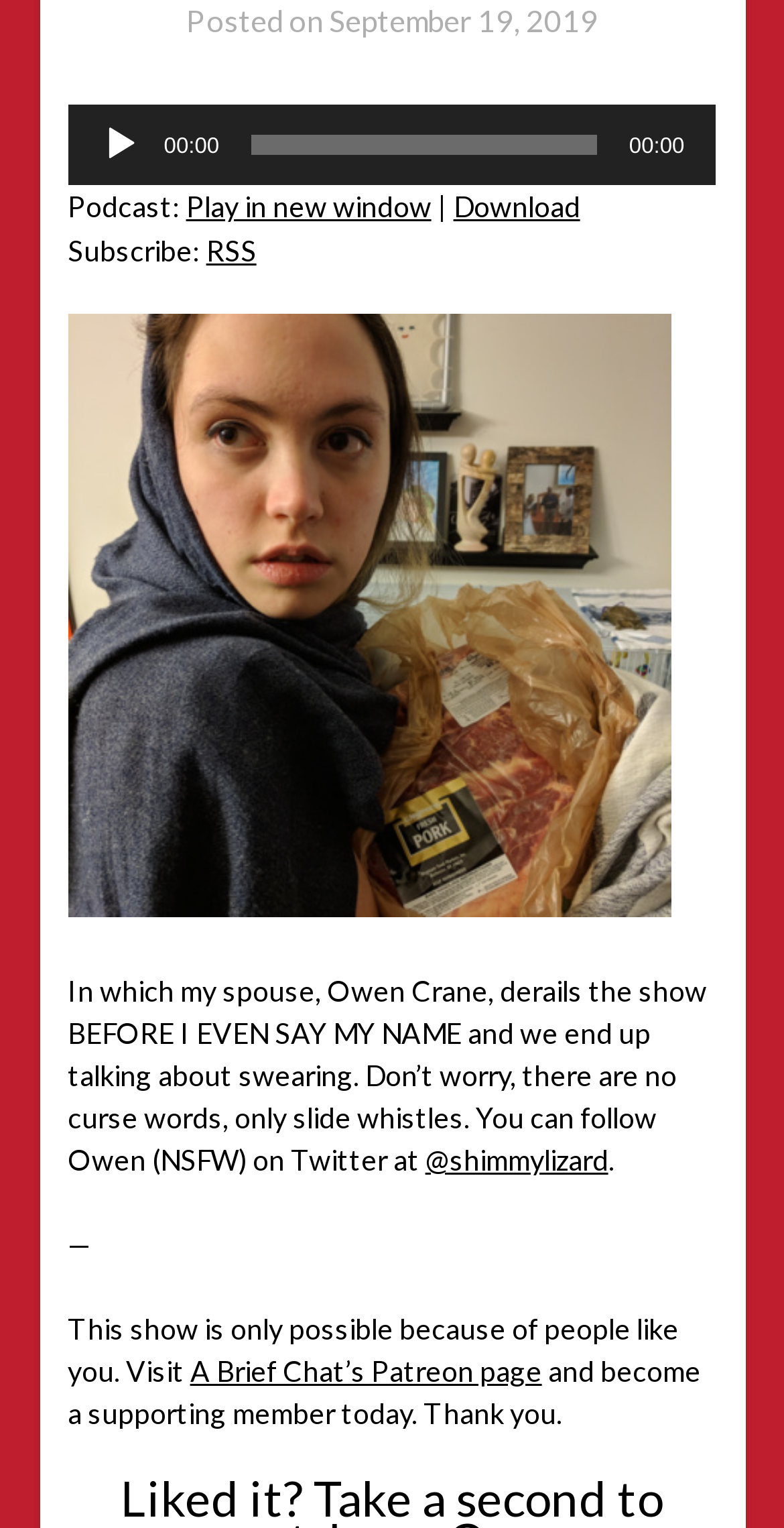Please provide the bounding box coordinates for the UI element as described: "RSS". The coordinates must be four floats between 0 and 1, represented as [left, top, right, bottom].

[0.263, 0.153, 0.327, 0.175]